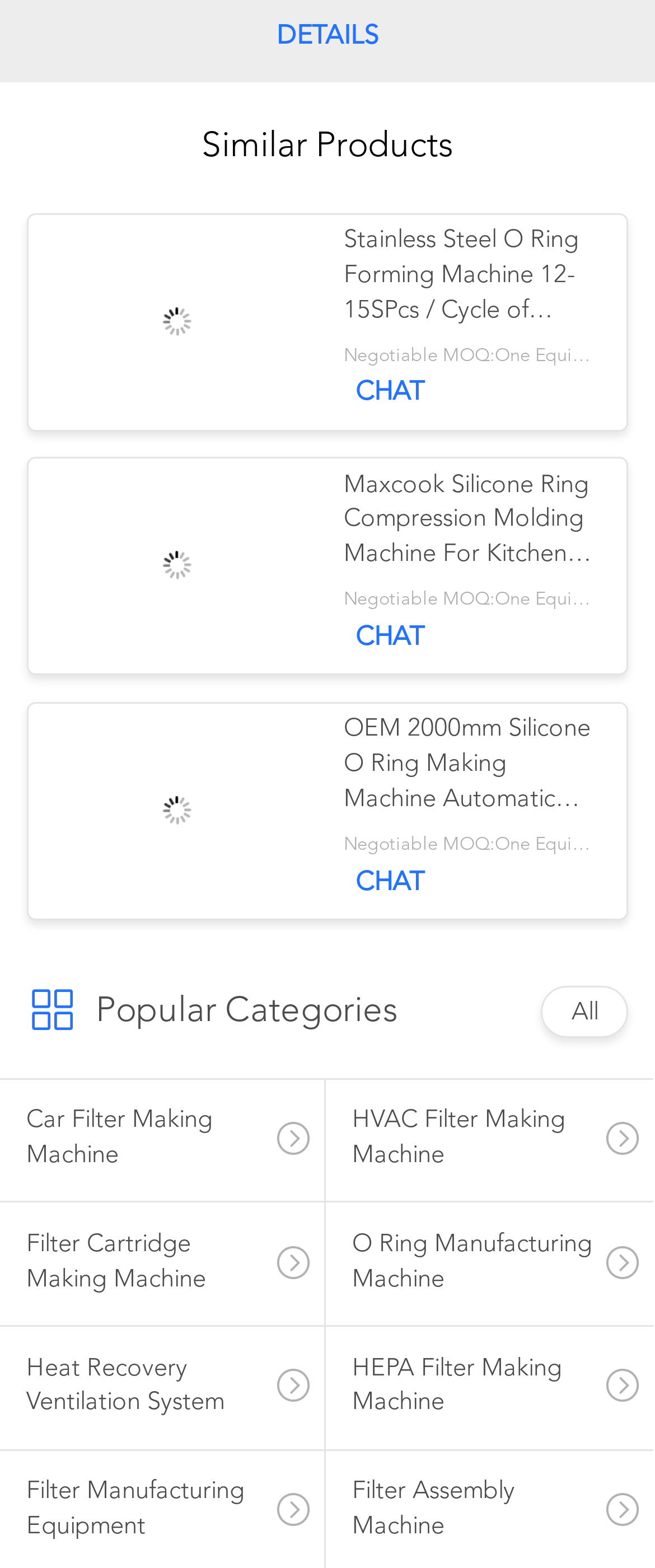Please provide a one-word or short phrase answer to the question:
What is the purpose of the 'CHAT' links?

To chat with the seller